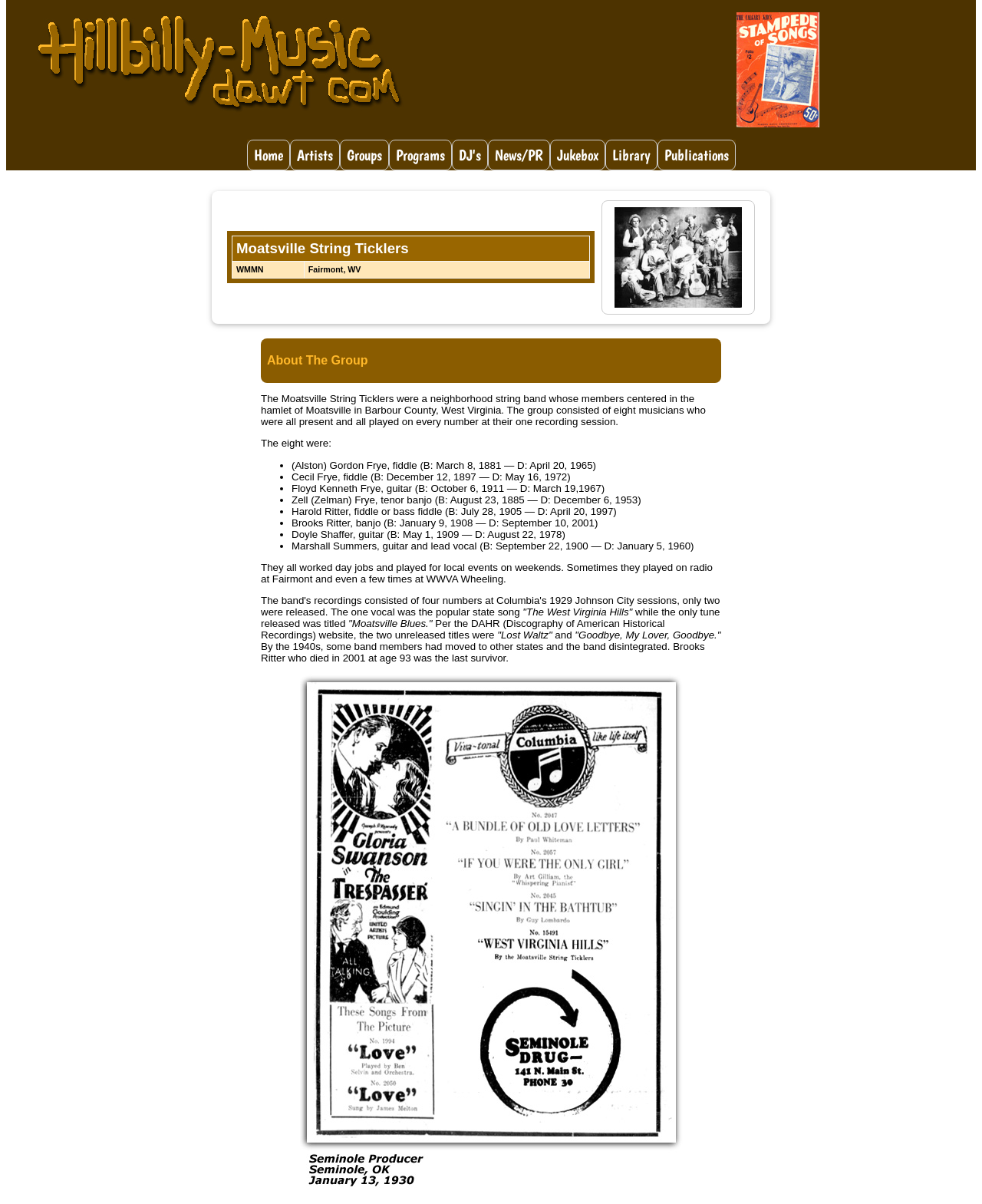Using the information in the image, could you please answer the following question in detail:
What is the title of the released song?

The title of the released song can be found in the text that mentions 'the only tune released was titled' followed by the title 'Moatsville Blues'.